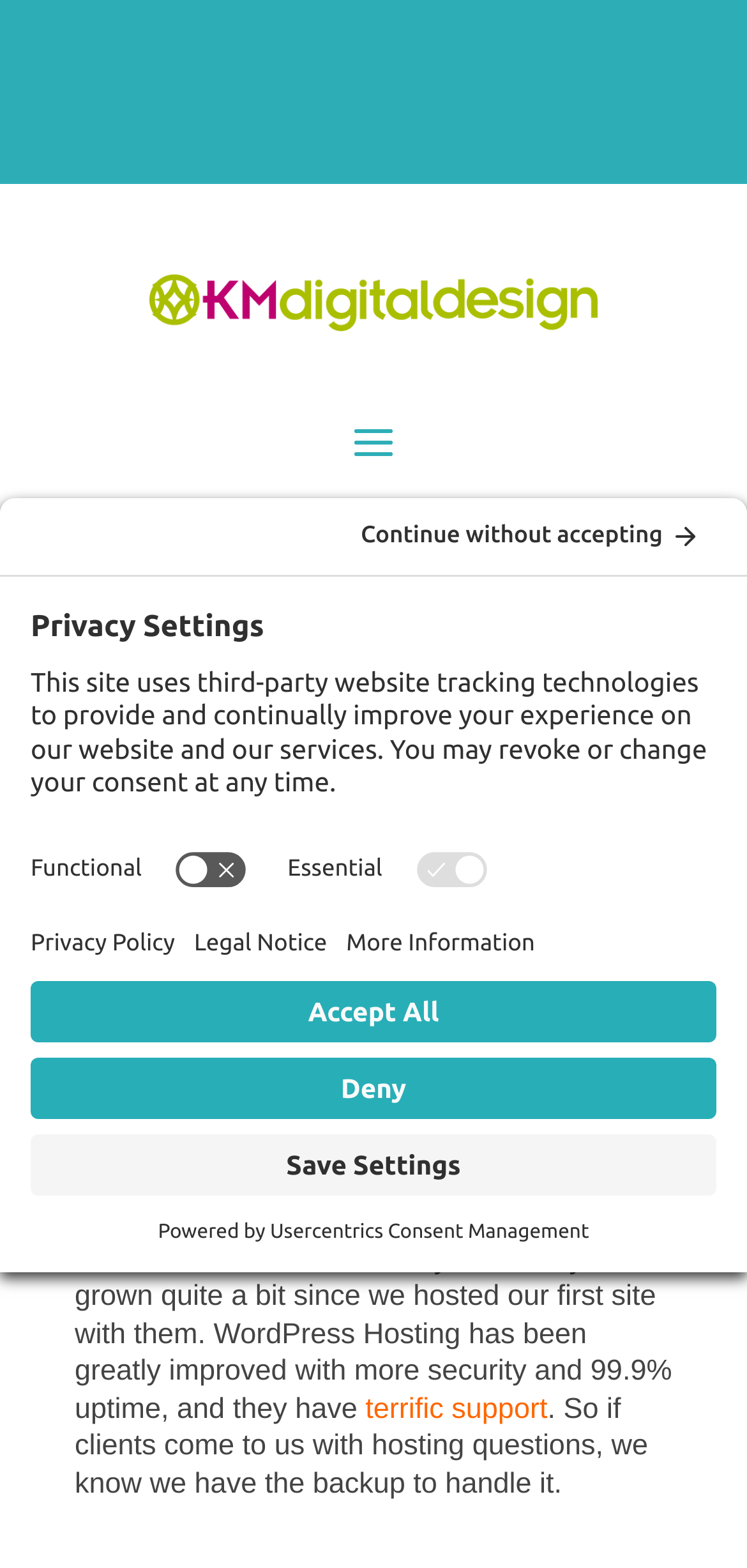Please provide a comprehensive response to the question based on the details in the image: What is the uptime guarantee of the web host?

The webpage states that WordPress Hosting has been greatly improved with more security and 99.9% uptime, implying that the web host guarantees an uptime of 99.9%.